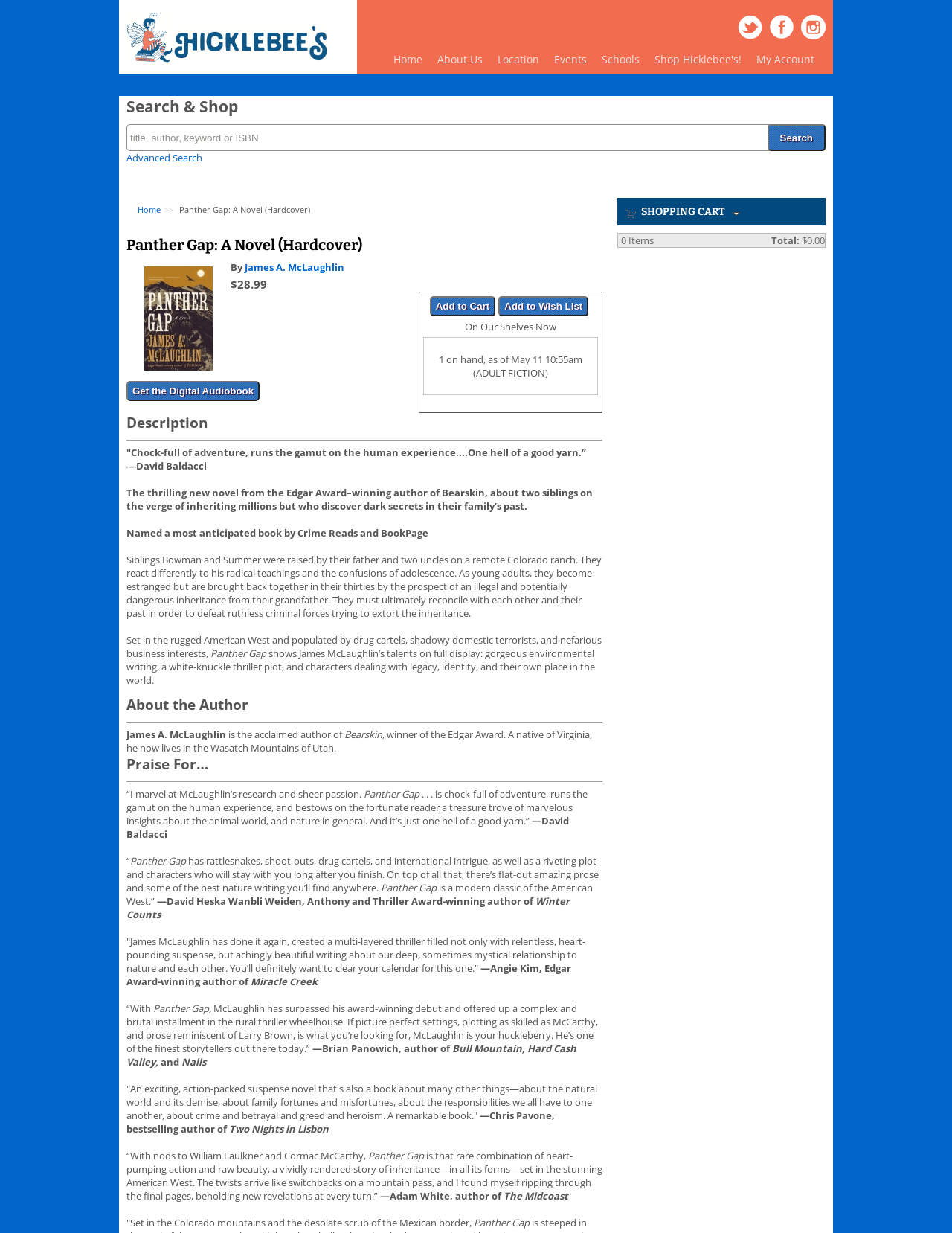What is the price of the novel?
Using the screenshot, give a one-word or short phrase answer.

$28.99